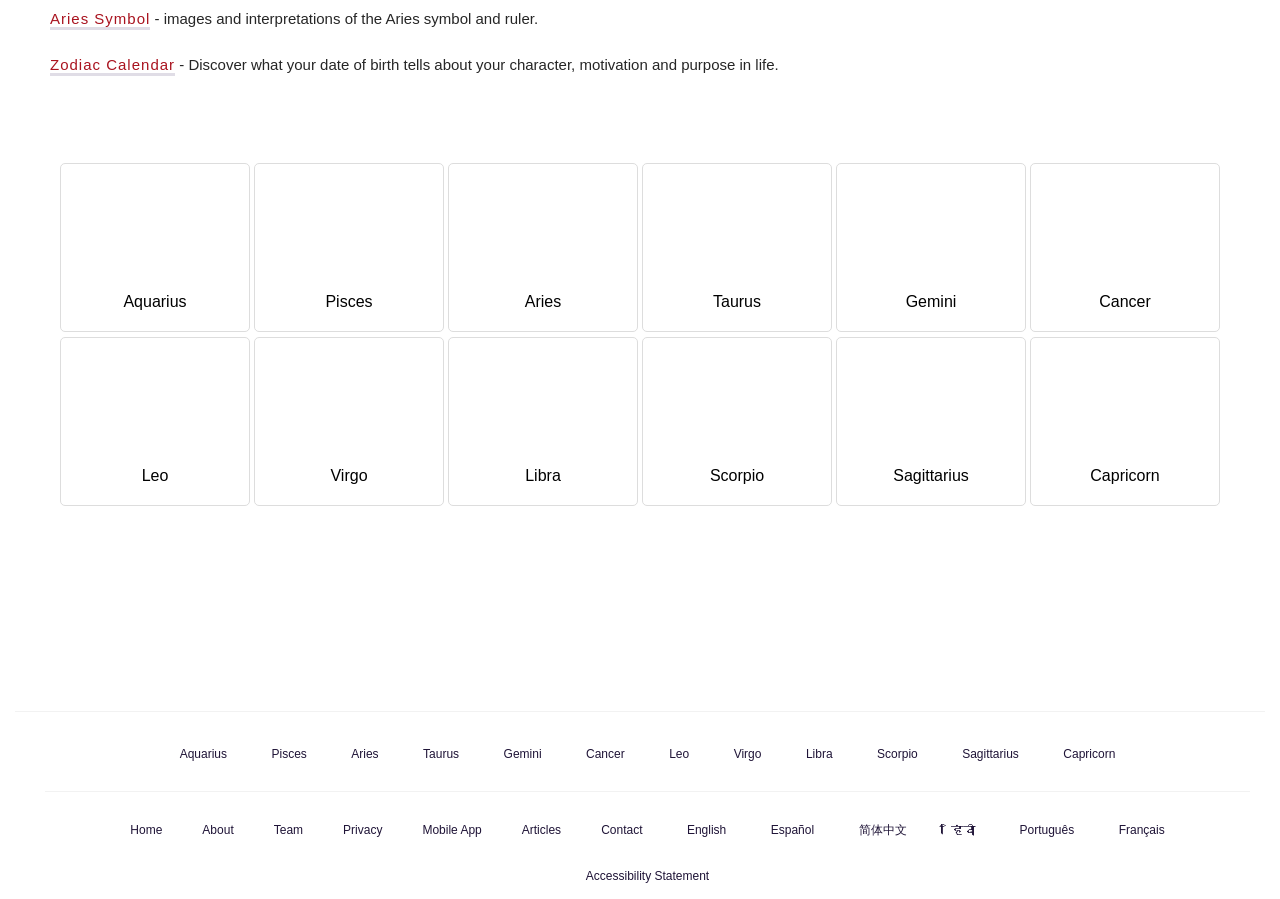Please examine the image and answer the question with a detailed explanation:
What is the first zodiac sign listed?

I looked at the links with zodiac sign names and found that 'Aries' is the first one listed.